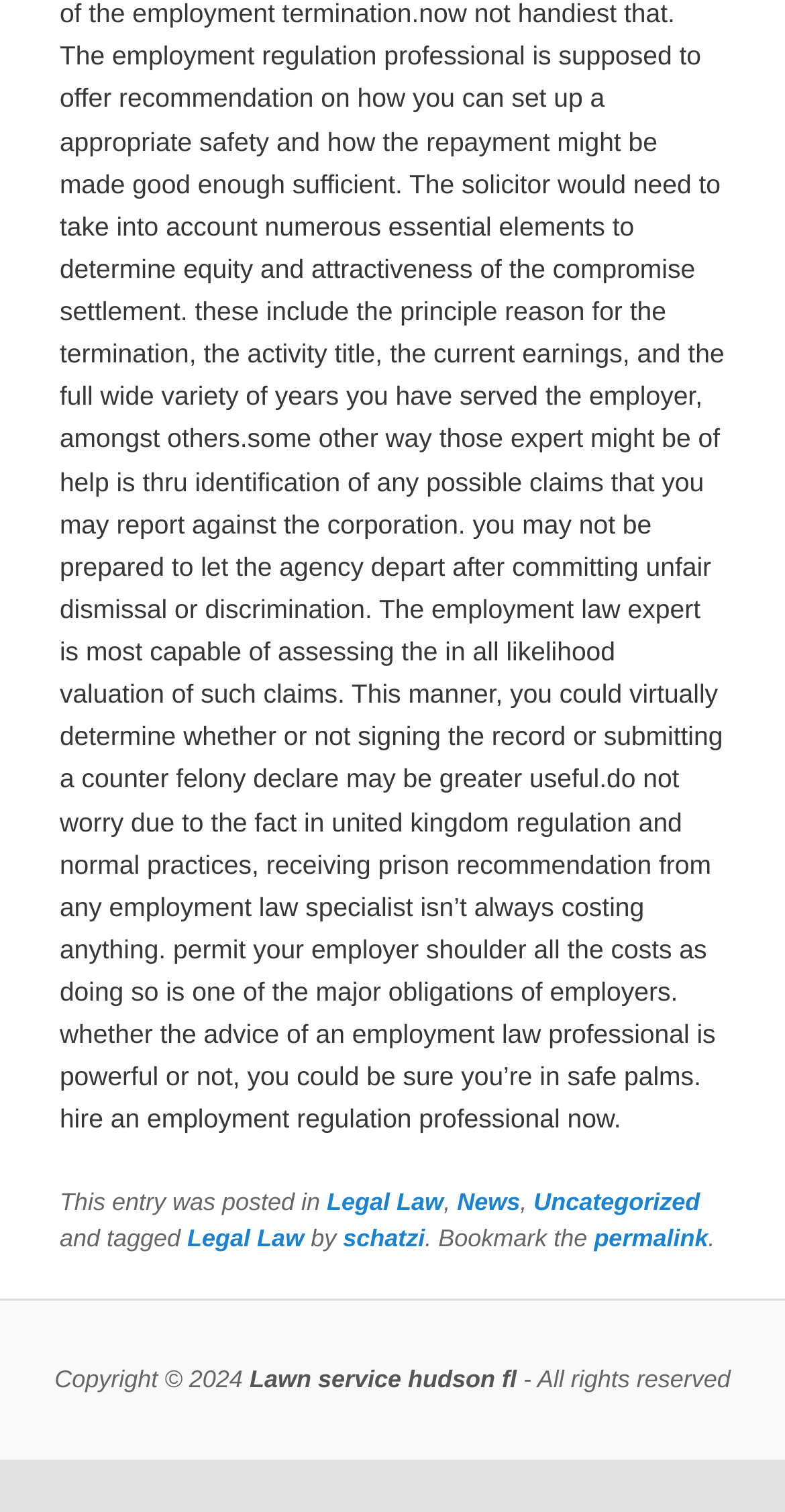Using the element description provided, determine the bounding box coordinates in the format (top-left x, top-left y, bottom-right x, bottom-right y). Ensure that all values are floating point numbers between 0 and 1. Element description: schatzi

[0.437, 0.809, 0.541, 0.828]